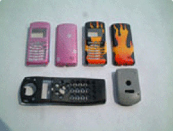Provide a comprehensive description of the image.

The image showcases a selection of molded plastic parts, specifically five separate mobile phone casings. The casings exhibit a variety of designs and colors: a vibrant pink casing, two other colored casings featuring eye-catching patterns, including one with a flame design, and two additional pieces that appear to be from older mobile phone models. This diverse array illustrates the versatility and customization available in the plastic molding industry, highlighting the ability to produce tailored products that meet different aesthetic and functional needs. These molded parts reflect the applications of custom plastic fabrication services, emphasizing the connection between innovative design and practical usage in everyday life.